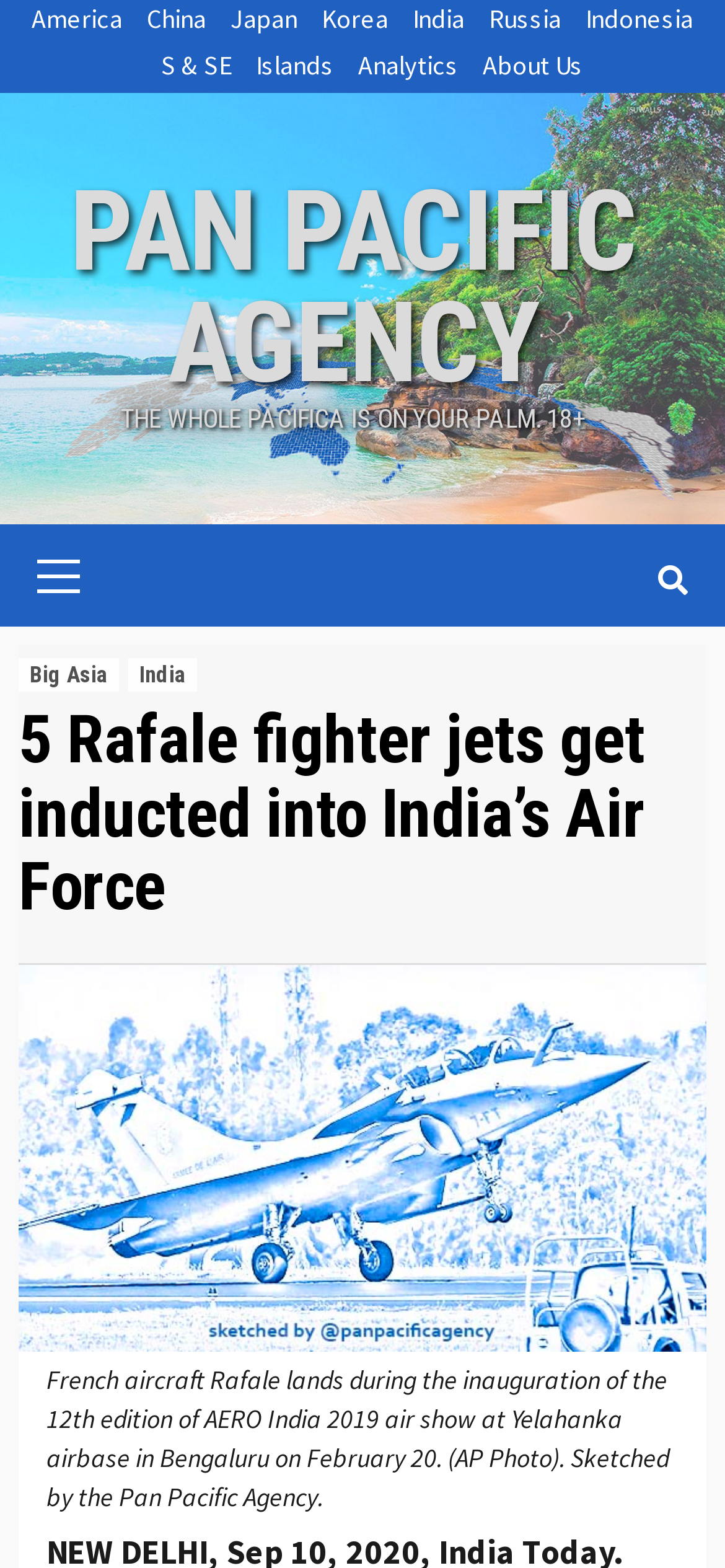Please find the bounding box coordinates of the element that needs to be clicked to perform the following instruction: "Read the article about 5 Rafale fighter jets". The bounding box coordinates should be four float numbers between 0 and 1, represented as [left, top, right, bottom].

[0.026, 0.449, 0.974, 0.59]